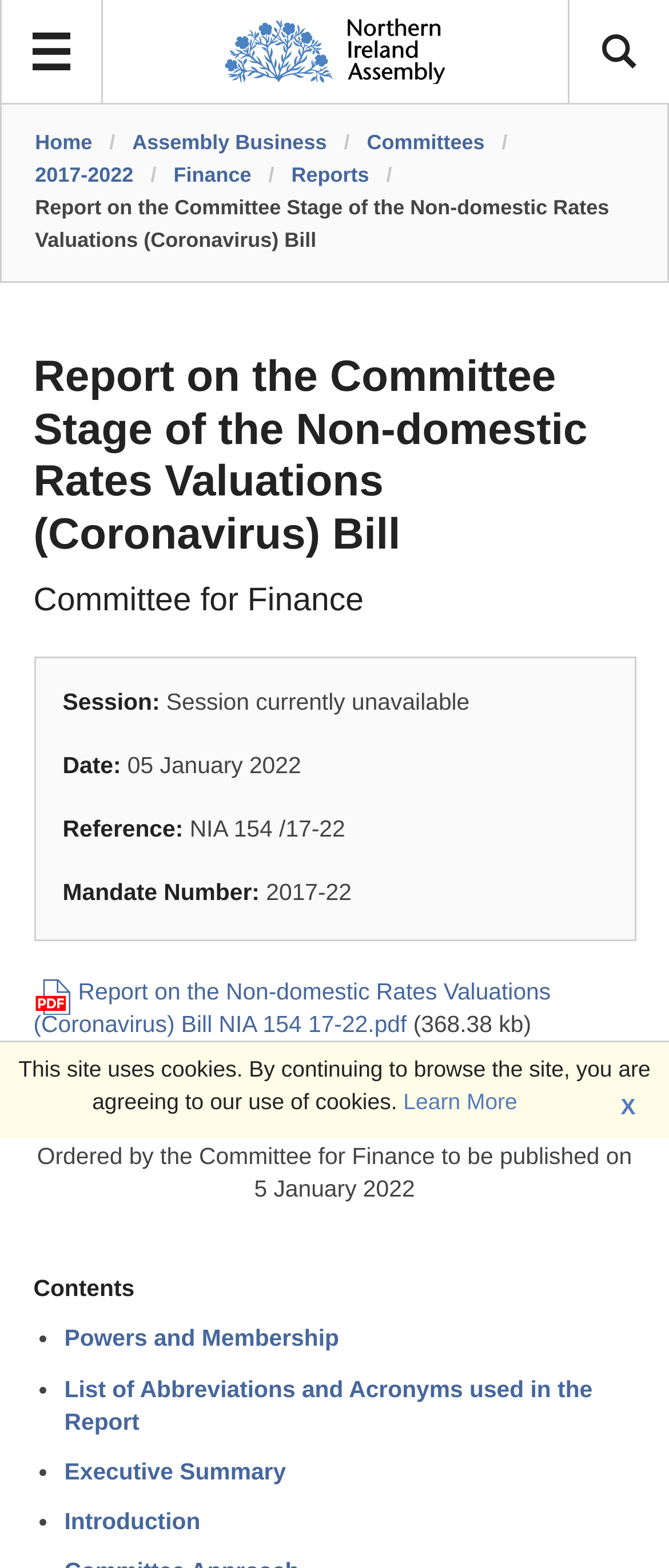Calculate the bounding box coordinates for the UI element based on the following description: "Home". Ensure the coordinates are four float numbers between 0 and 1, i.e., [left, top, right, bottom].

[0.052, 0.083, 0.138, 0.098]